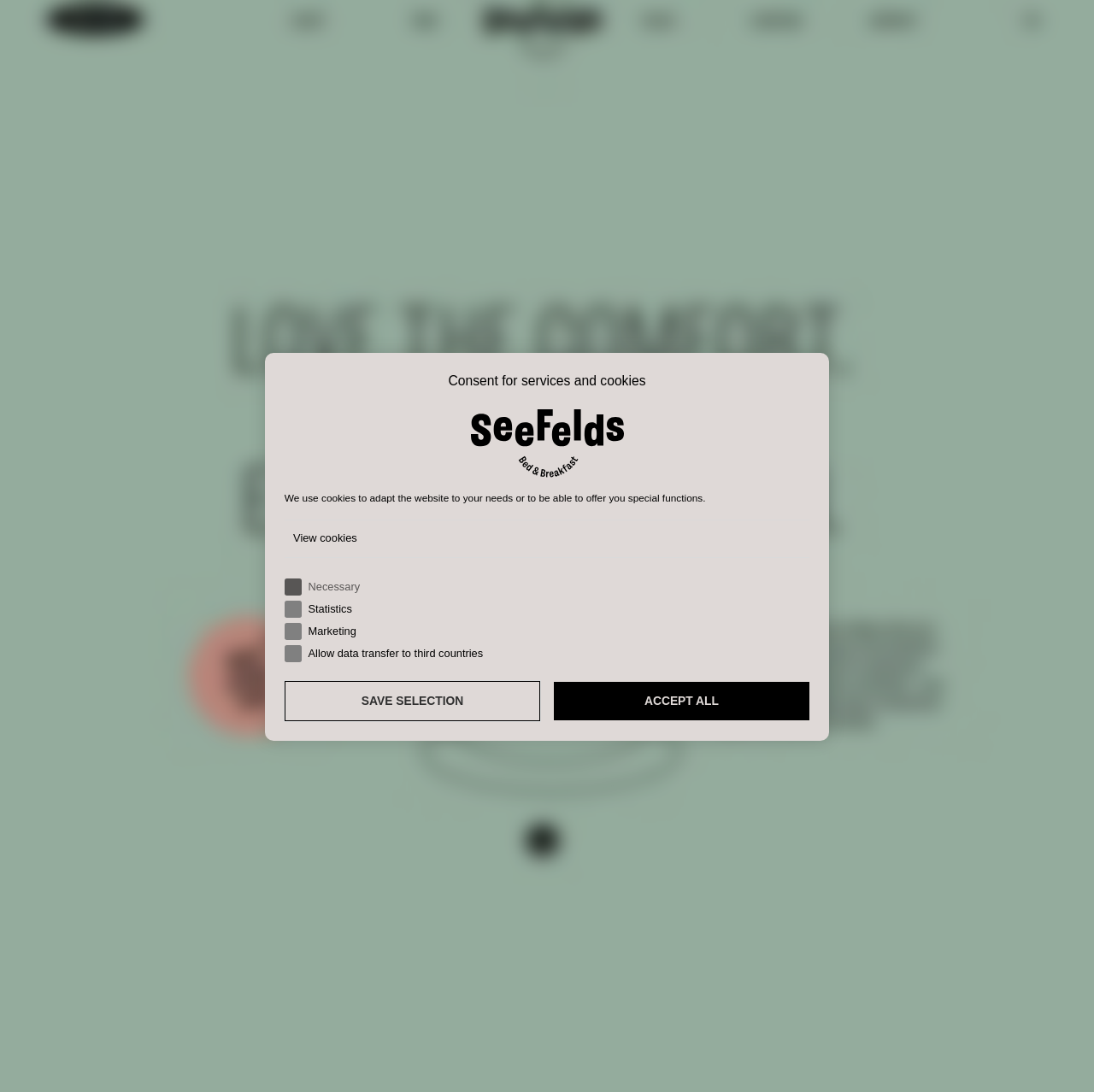How many types of cookies can be selected?
Relying on the image, give a concise answer in one word or a brief phrase.

4